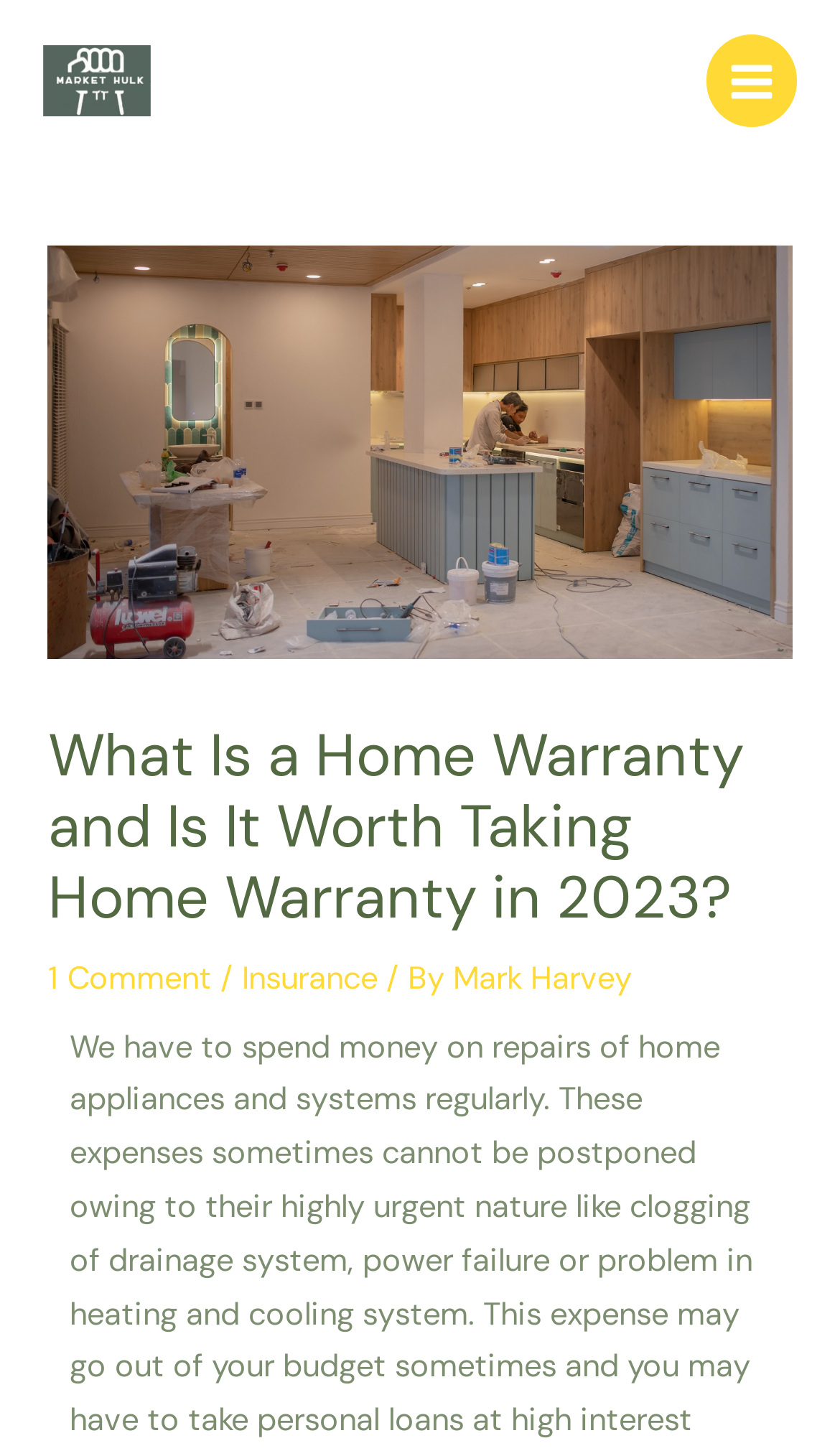Mark the bounding box of the element that matches the following description: "Mark Harvey".

[0.54, 0.658, 0.752, 0.686]